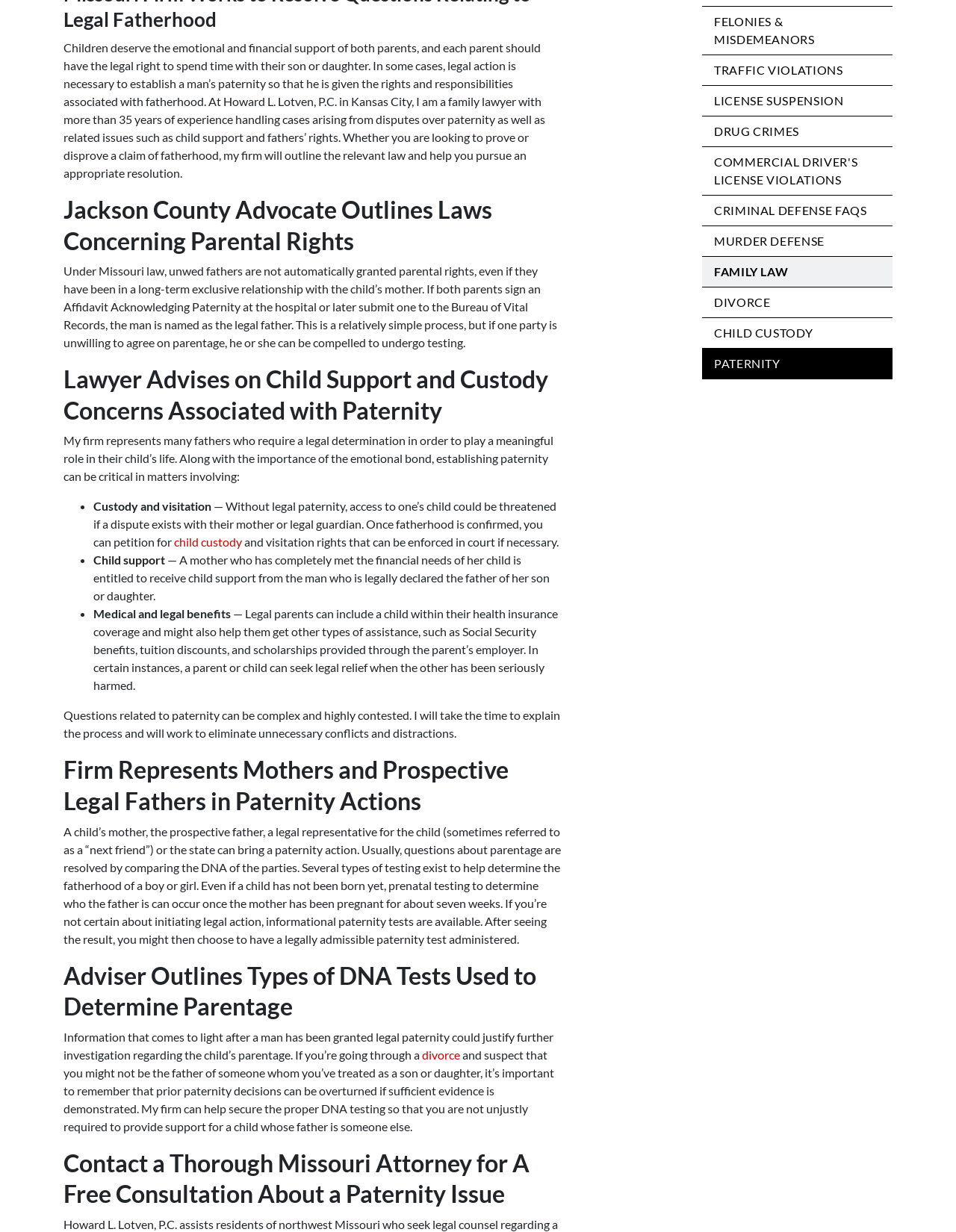Identify the bounding box coordinates for the UI element described as: "child custody". The coordinates should be provided as four floats between 0 and 1: [left, top, right, bottom].

[0.182, 0.434, 0.253, 0.446]